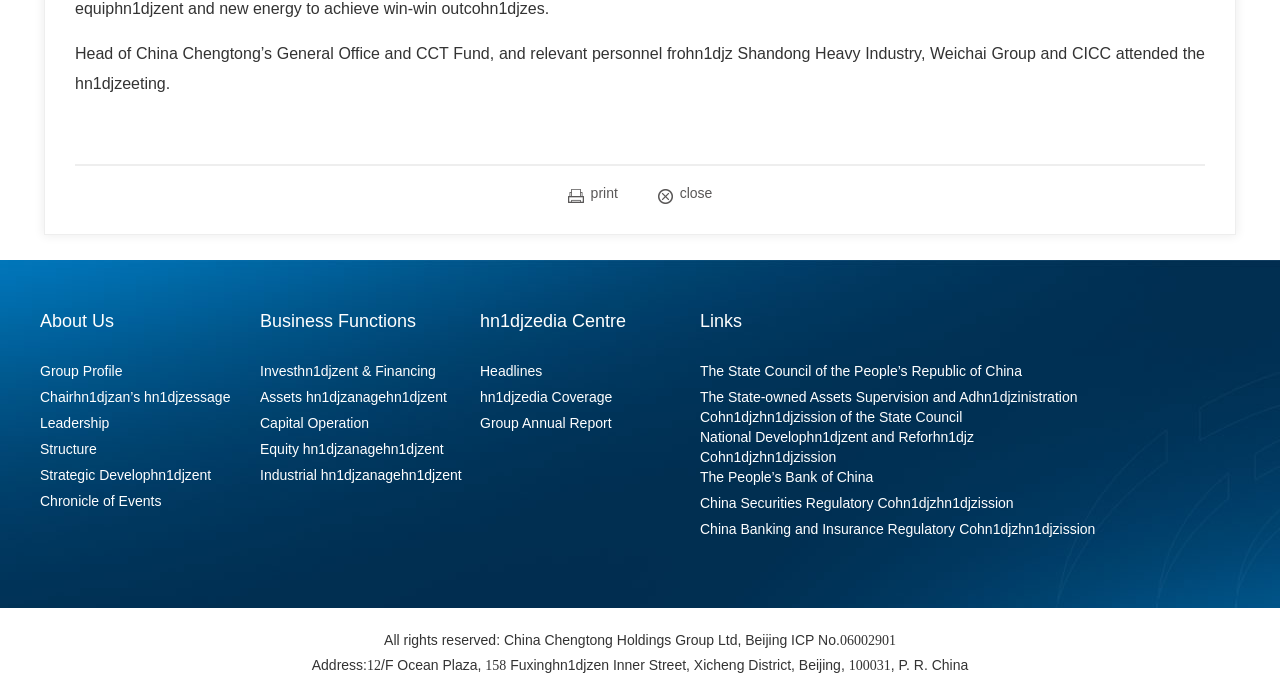Locate the bounding box coordinates of the clickable part needed for the task: "Click the 'Investment & Financing' link".

[0.203, 0.536, 0.341, 0.56]